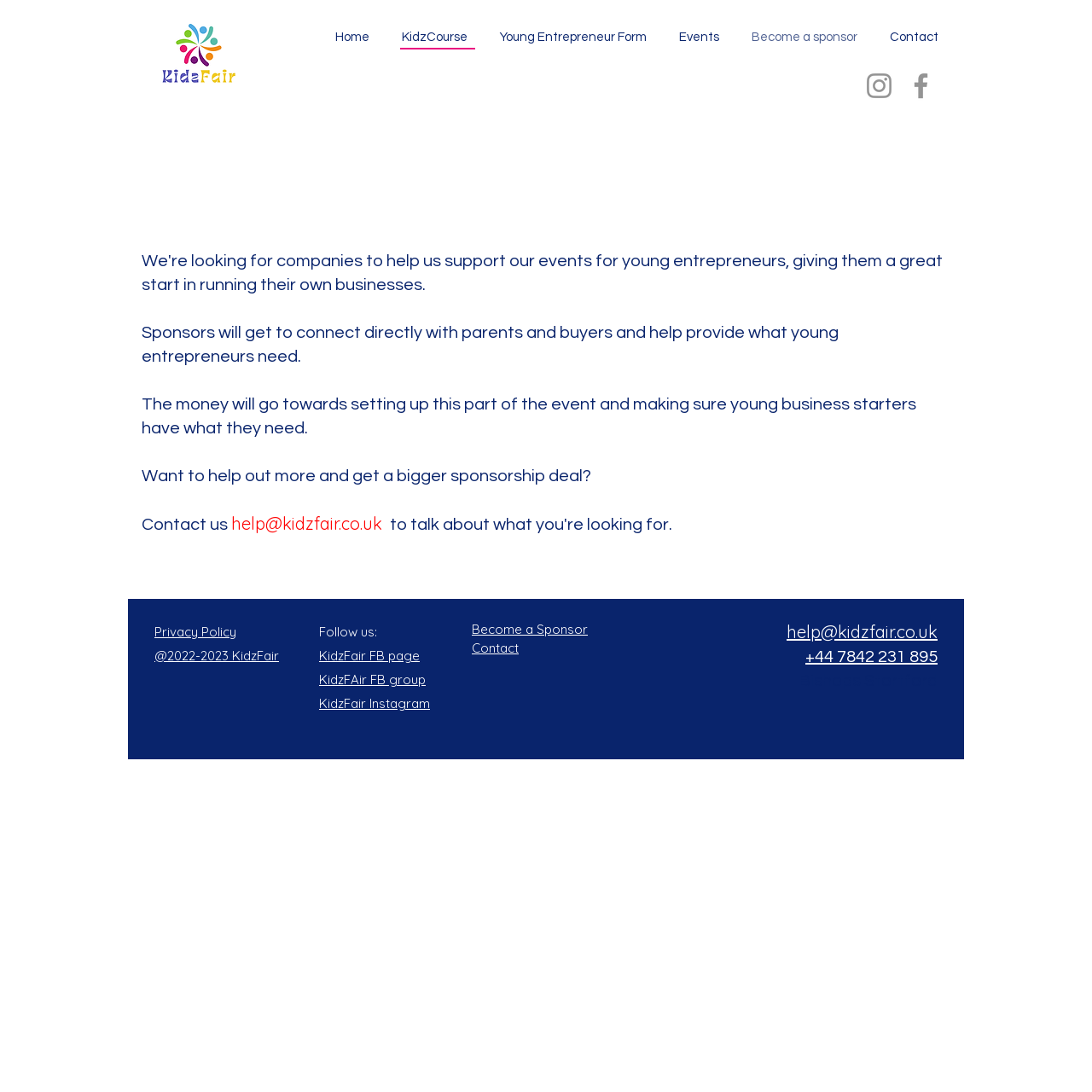Please give the bounding box coordinates of the area that should be clicked to fulfill the following instruction: "Click the 'Become a sponsor' link". The coordinates should be in the format of four float numbers from 0 to 1, i.e., [left, top, right, bottom].

[0.666, 0.019, 0.785, 0.049]